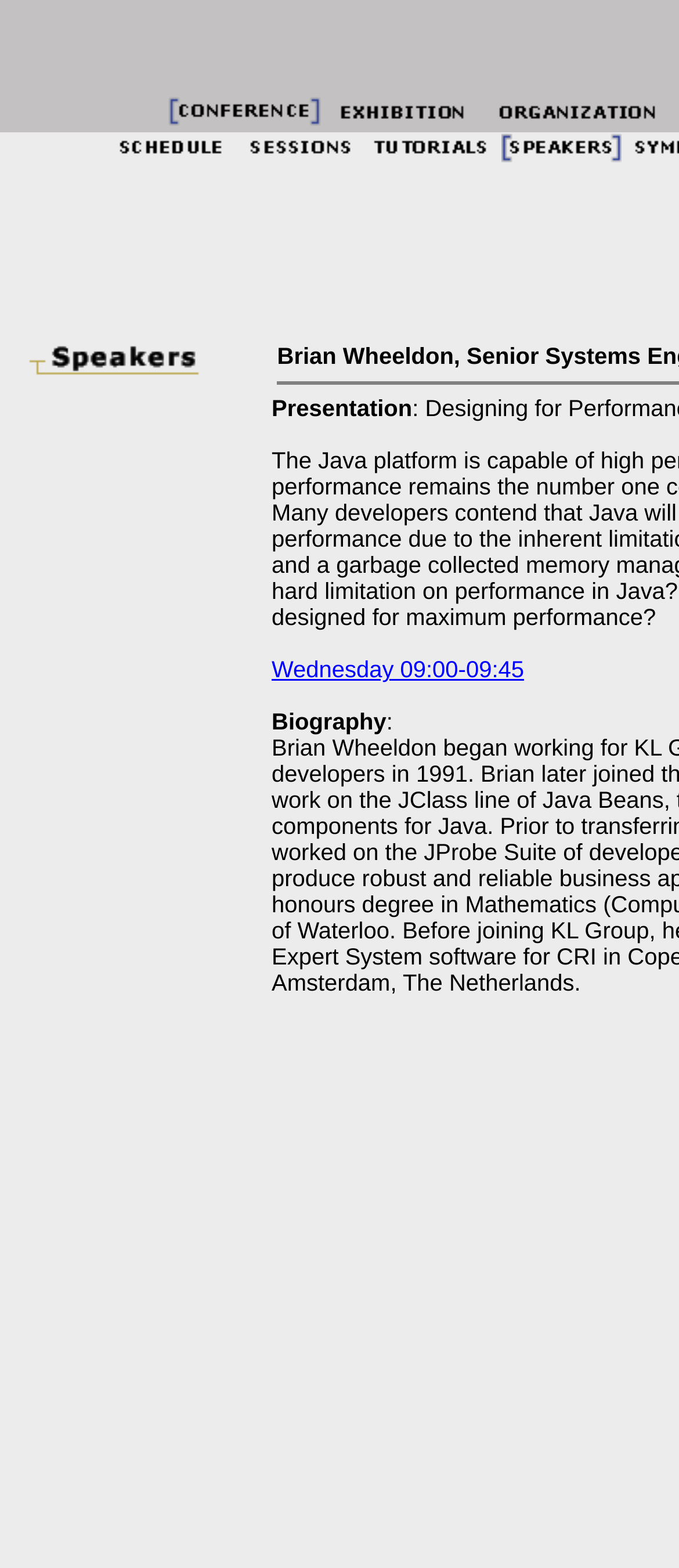Find the bounding box coordinates for the UI element whose description is: "alt="Tutorials" name="pic14"". The coordinates should be four float numbers between 0 and 1, in the format [left, top, right, bottom].

[0.538, 0.092, 0.738, 0.109]